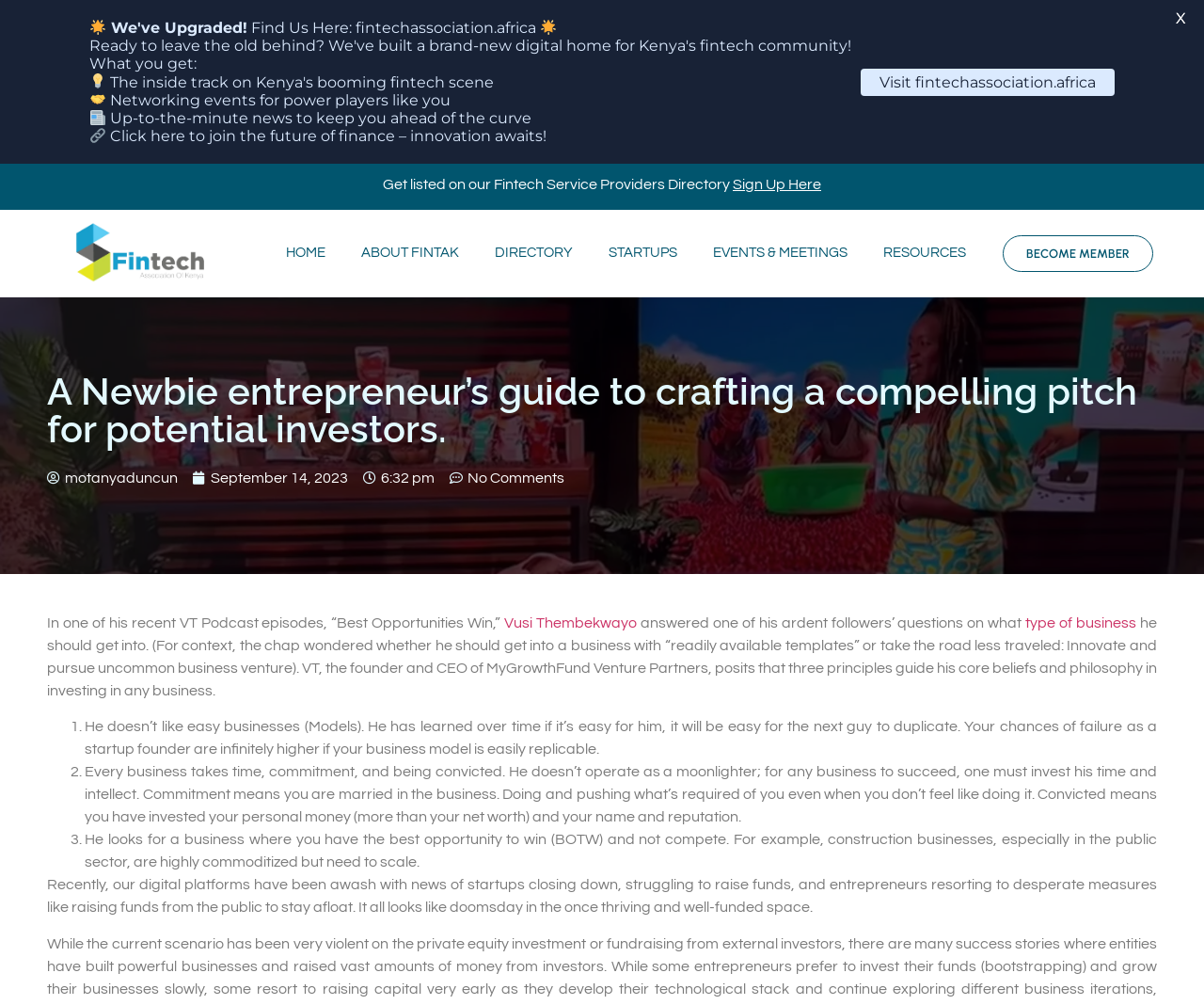Your task is to extract the text of the main heading from the webpage.

A Newbie entrepreneur’s guide to crafting a compelling pitch for potential investors.